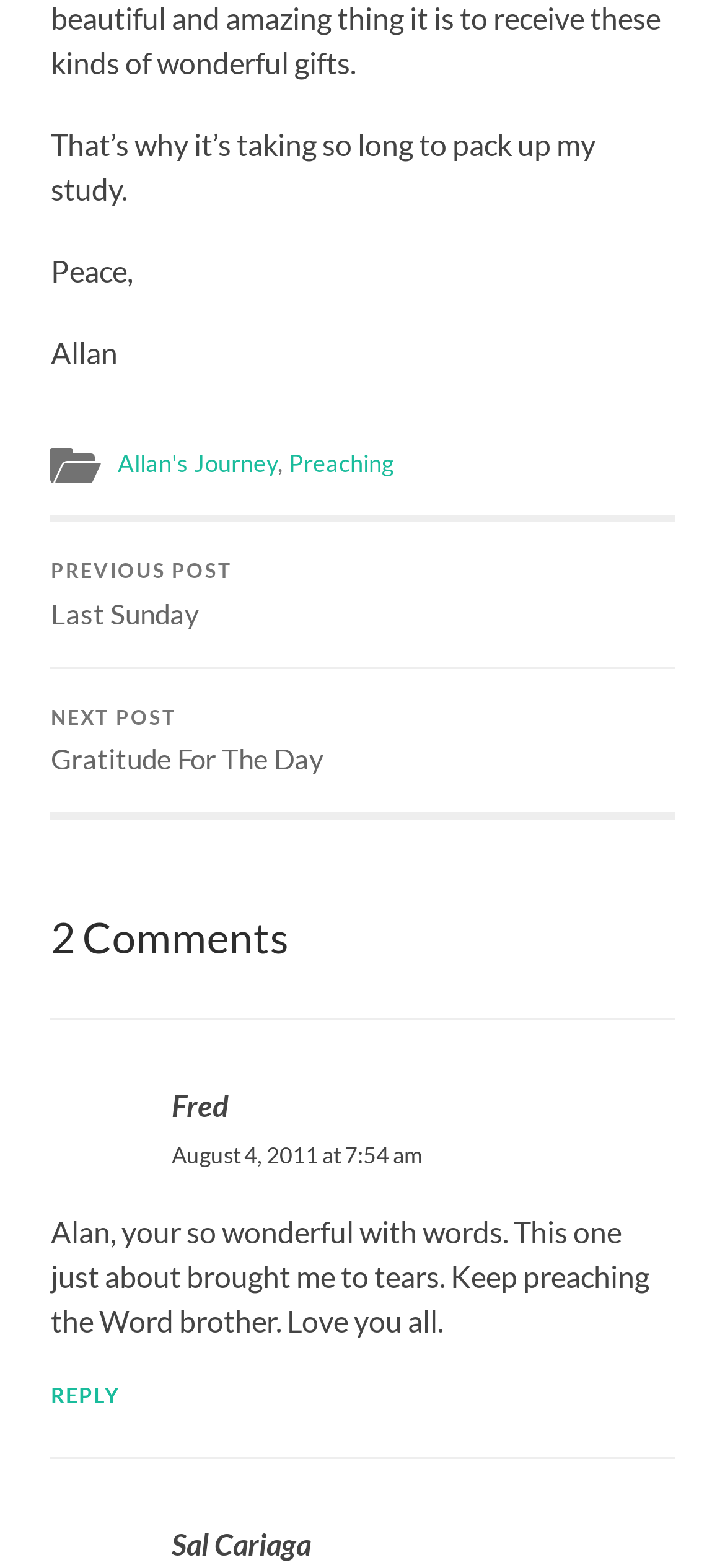What is the author's name?
Using the image, elaborate on the answer with as much detail as possible.

The author's name is mentioned in the text 'That’s why it’s taking so long to pack up my study.' followed by 'Peace, Allan'.